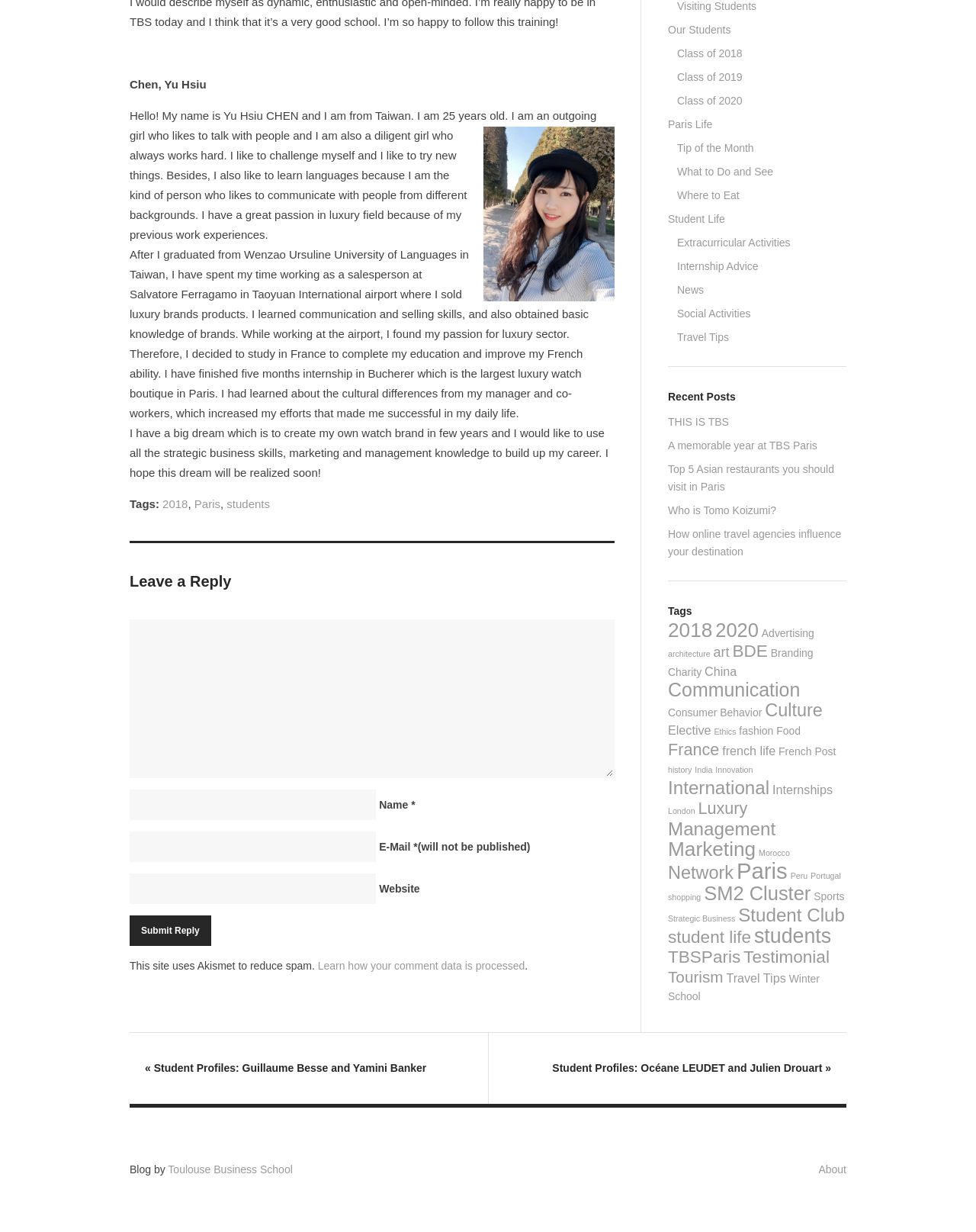Analyze the image and answer the question with as much detail as possible: 
What is the purpose of the 'Leave a Reply' section?

The 'Leave a Reply' section is a form that allows users to leave a comment or reply to the author's post. It includes fields for name, email, website, and a text box for the comment.